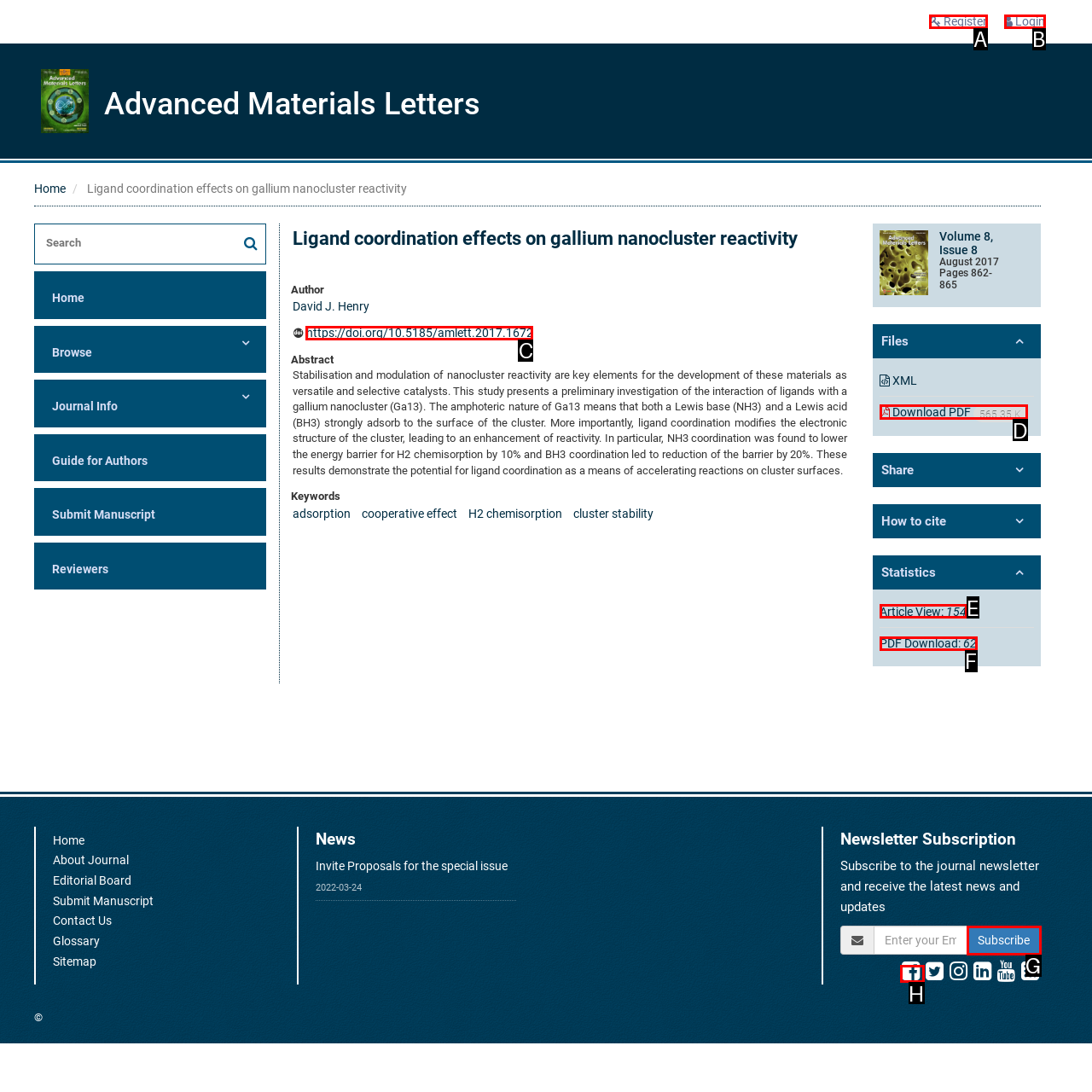Given the task: Download PDF, indicate which boxed UI element should be clicked. Provide your answer using the letter associated with the correct choice.

D